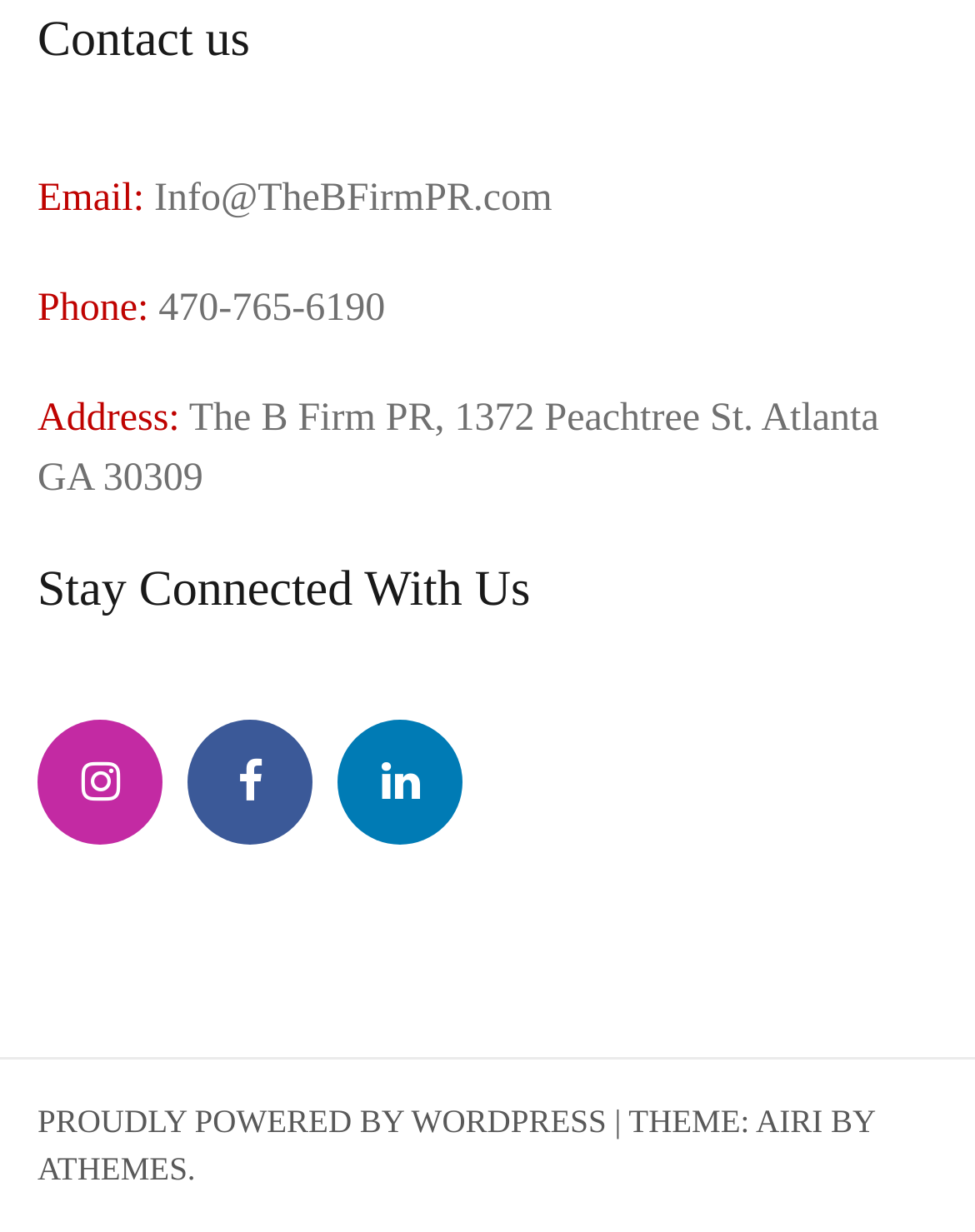Find the bounding box coordinates corresponding to the UI element with the description: "Instagram". The coordinates should be formatted as [left, top, right, bottom], with values as floats between 0 and 1.

[0.038, 0.584, 0.167, 0.685]